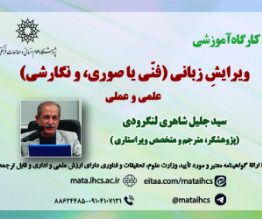Thoroughly describe everything you see in the image.

The image features a promotional banner for a workshop titled "ویرایش زبانی (فنّی یا صوری، و نگارشی)، علمی و عملی," which translates to "Linguistic Editing (Technical or Formal, and Editorial), Scientific and Practical." It showcases the name of the instructor, سید جلیل شادابی تفتی, identified as an educator and a specialist in the field. The background of the banner is decorated with soft colors and elements, enhancing its visual appeal, while the text is prominently displayed. It also includes a logo at the top left, symbolizing the organizing institution and contact information for inquiries. This workshop aims to provide insights into the principles and practices of effective linguistic editing, appealing to individuals interested in enhancing their writing and editing skills in a professional context.